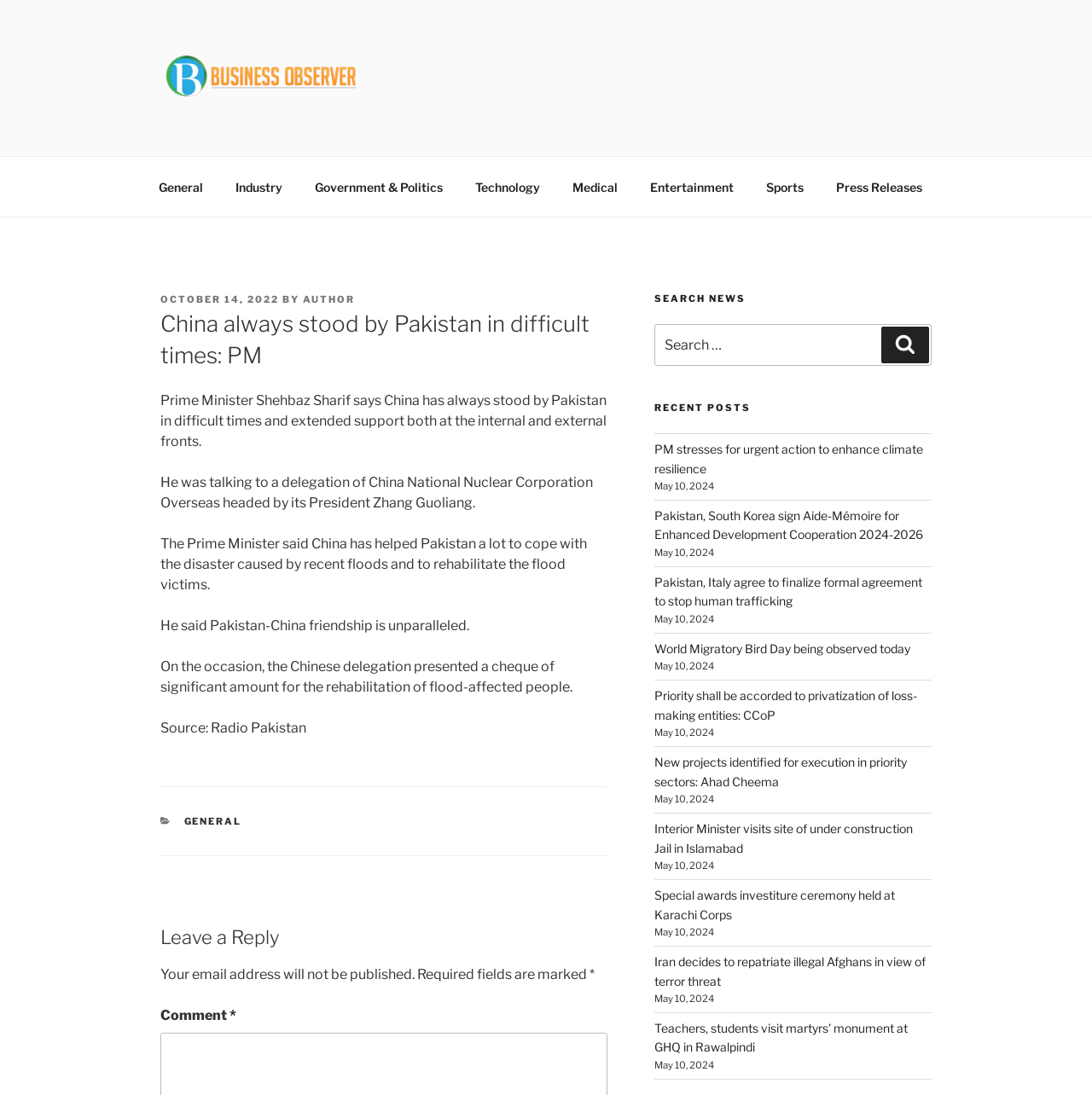Provide the bounding box coordinates for the UI element described in this sentence: "October 14, 2022October 16, 2022". The coordinates should be four float values between 0 and 1, i.e., [left, top, right, bottom].

[0.147, 0.268, 0.255, 0.279]